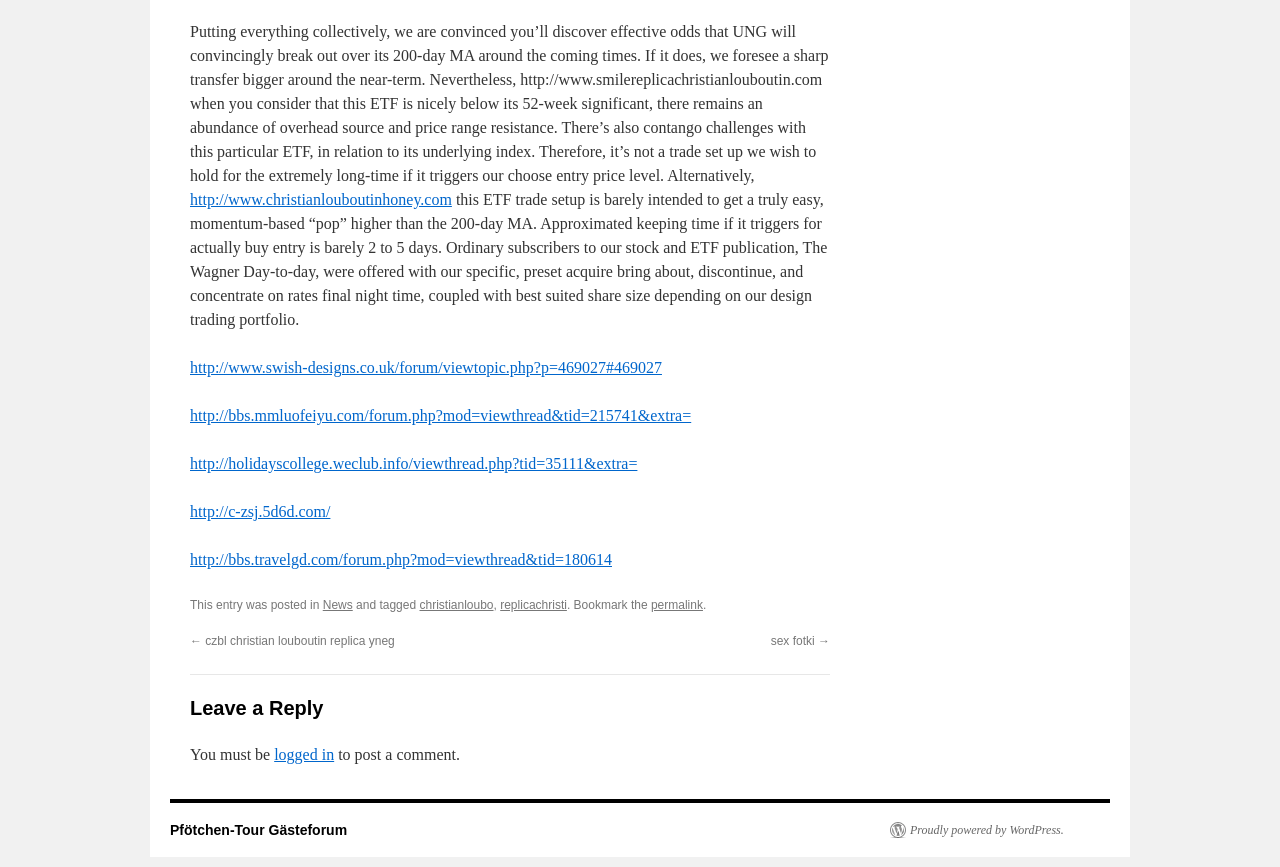Using the provided description: "http://bbs.mmluofeiyu.com/forum.php?mod=viewthread&tid=215741&extra=", find the bounding box coordinates of the corresponding UI element. The output should be four float numbers between 0 and 1, in the format [left, top, right, bottom].

[0.148, 0.47, 0.54, 0.489]